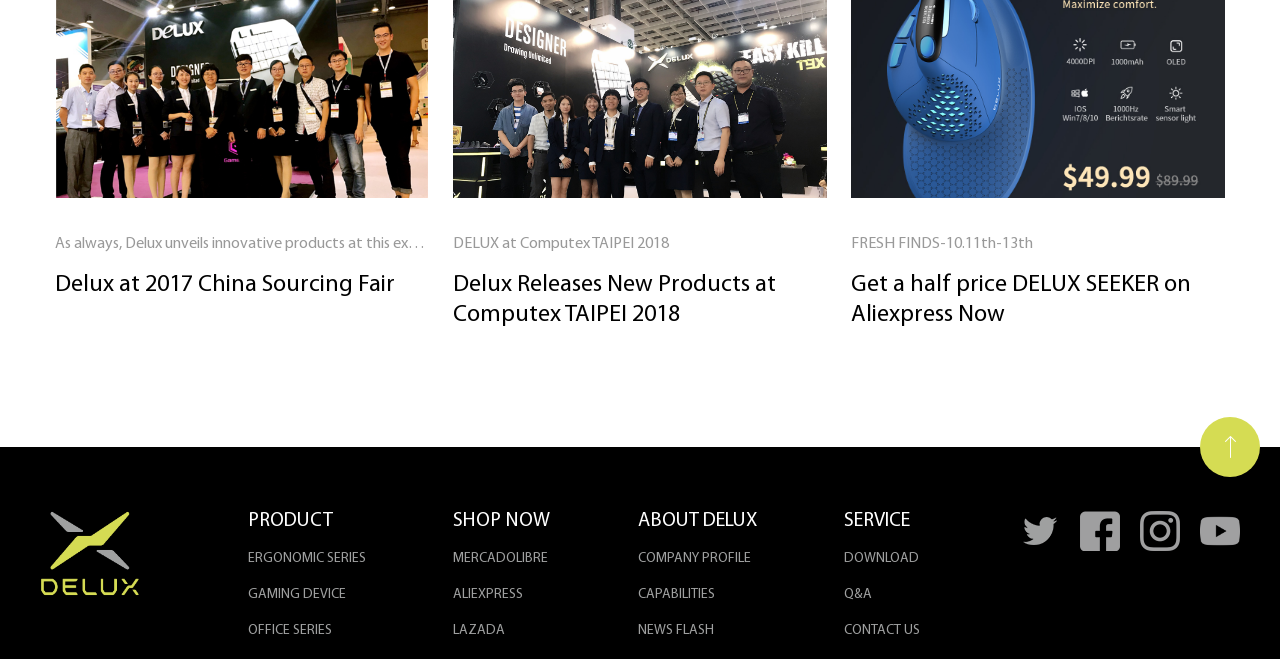Kindly determine the bounding box coordinates for the area that needs to be clicked to execute this instruction: "Learn about COMPANY PROFILE".

[0.498, 0.836, 0.591, 0.859]